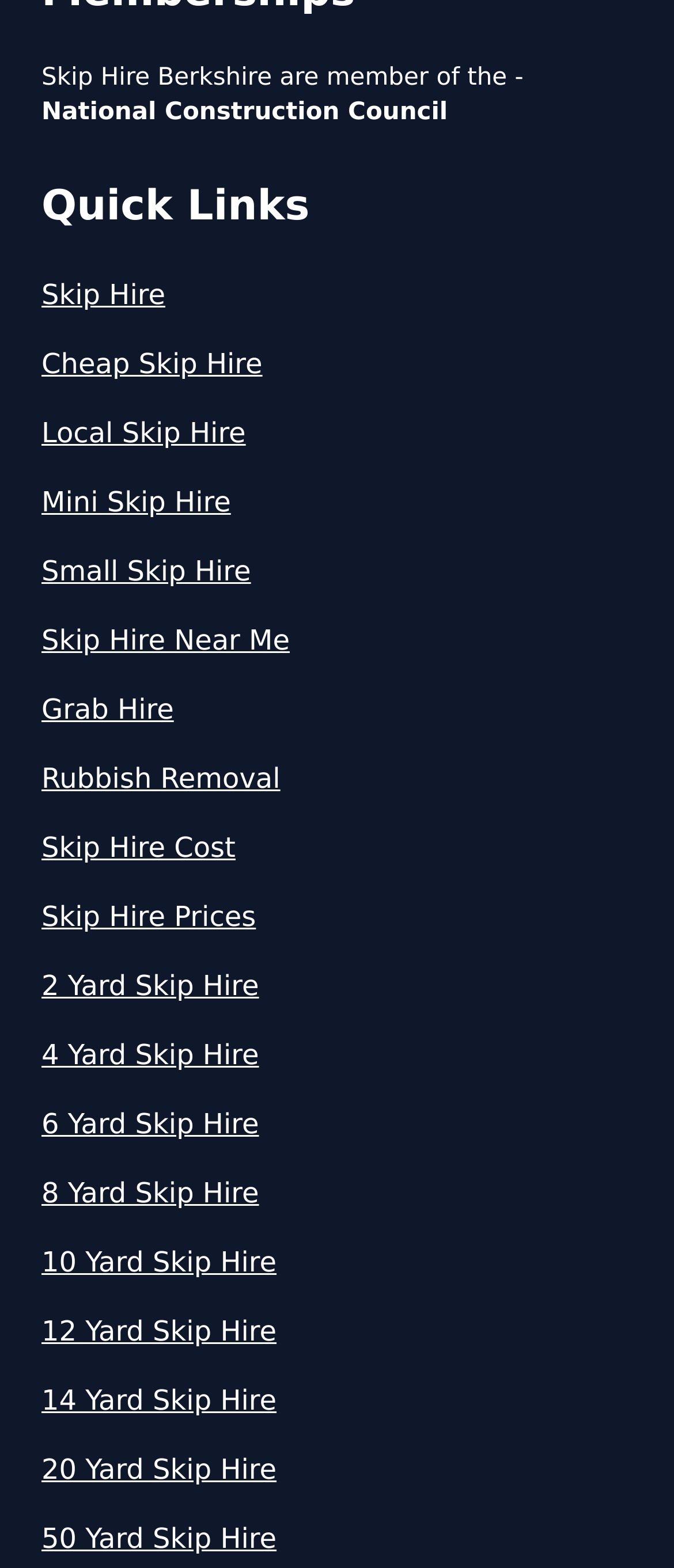Please look at the image and answer the question with a detailed explanation: What is Skip Hire Berkshire a member of?

This answer can be obtained by looking at the static text 'Skip Hire Berkshire are member of the -' and the link 'National Construction Council' that follows it, indicating that Skip Hire Berkshire is a member of the National Construction Council.